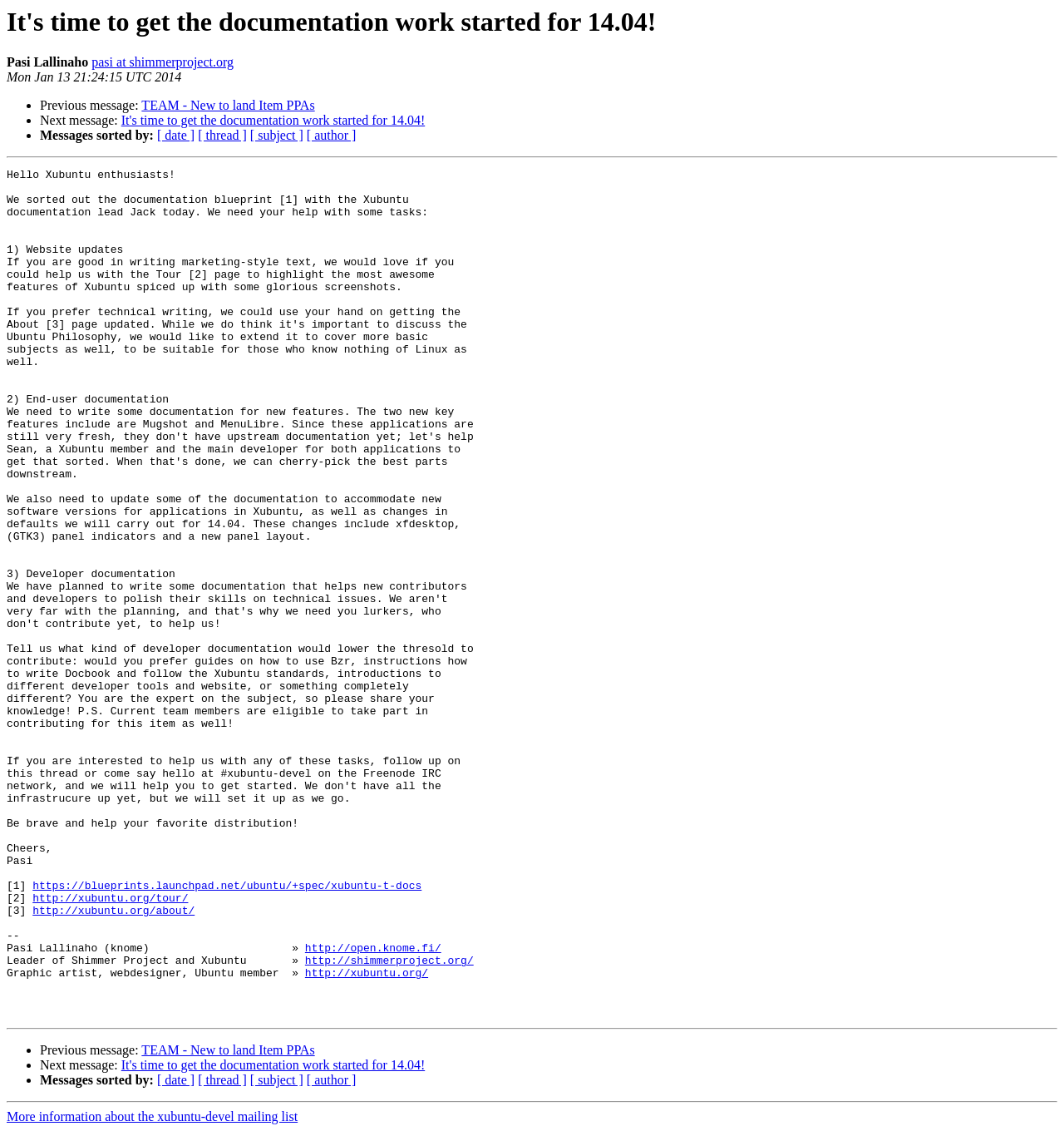Find the bounding box coordinates for the area that should be clicked to accomplish the instruction: "More information about the xubuntu-devel mailing list".

[0.006, 0.981, 0.28, 0.994]